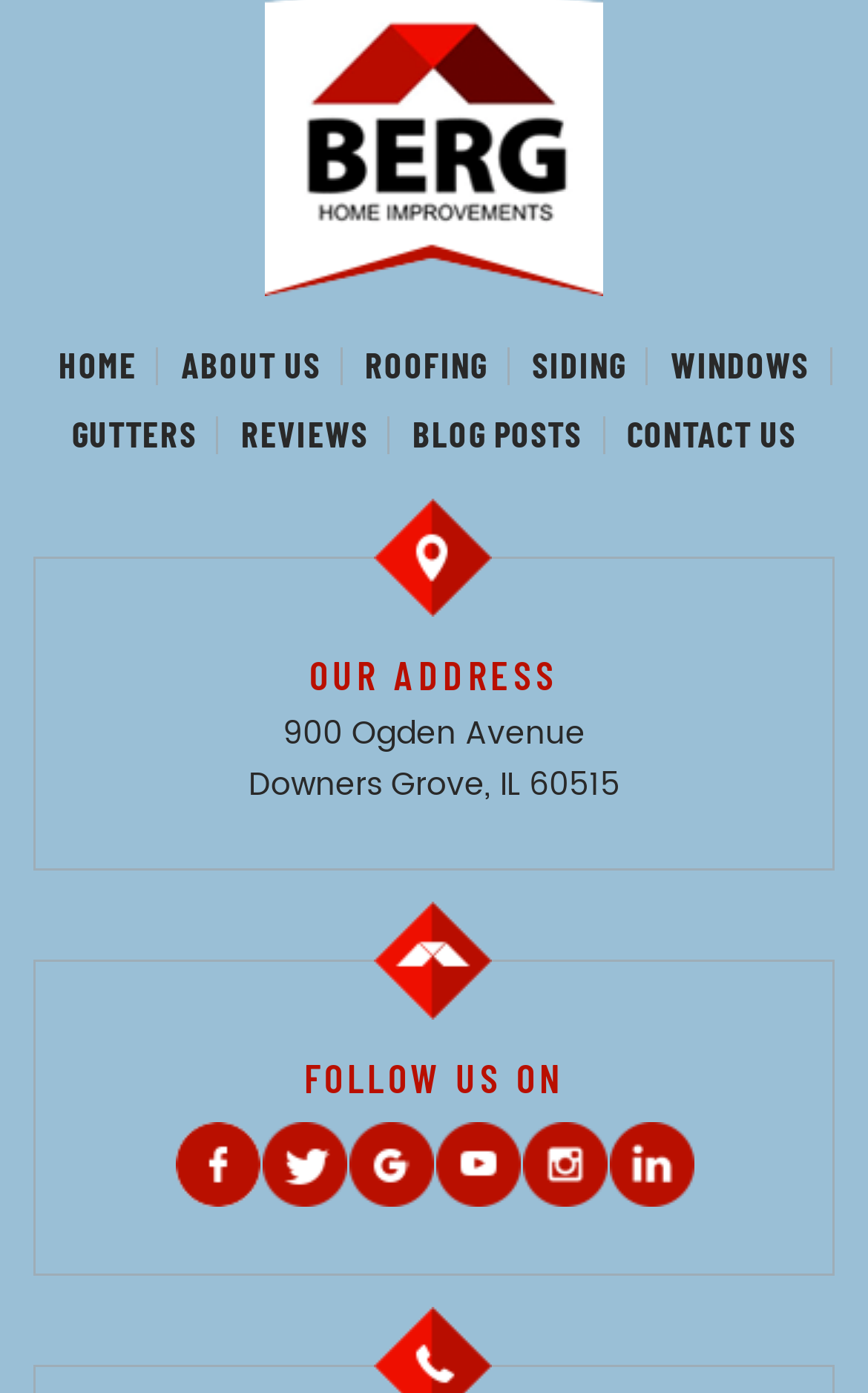Can you specify the bounding box coordinates of the area that needs to be clicked to fulfill the following instruction: "view roofing services"?

[0.395, 0.237, 0.588, 0.286]